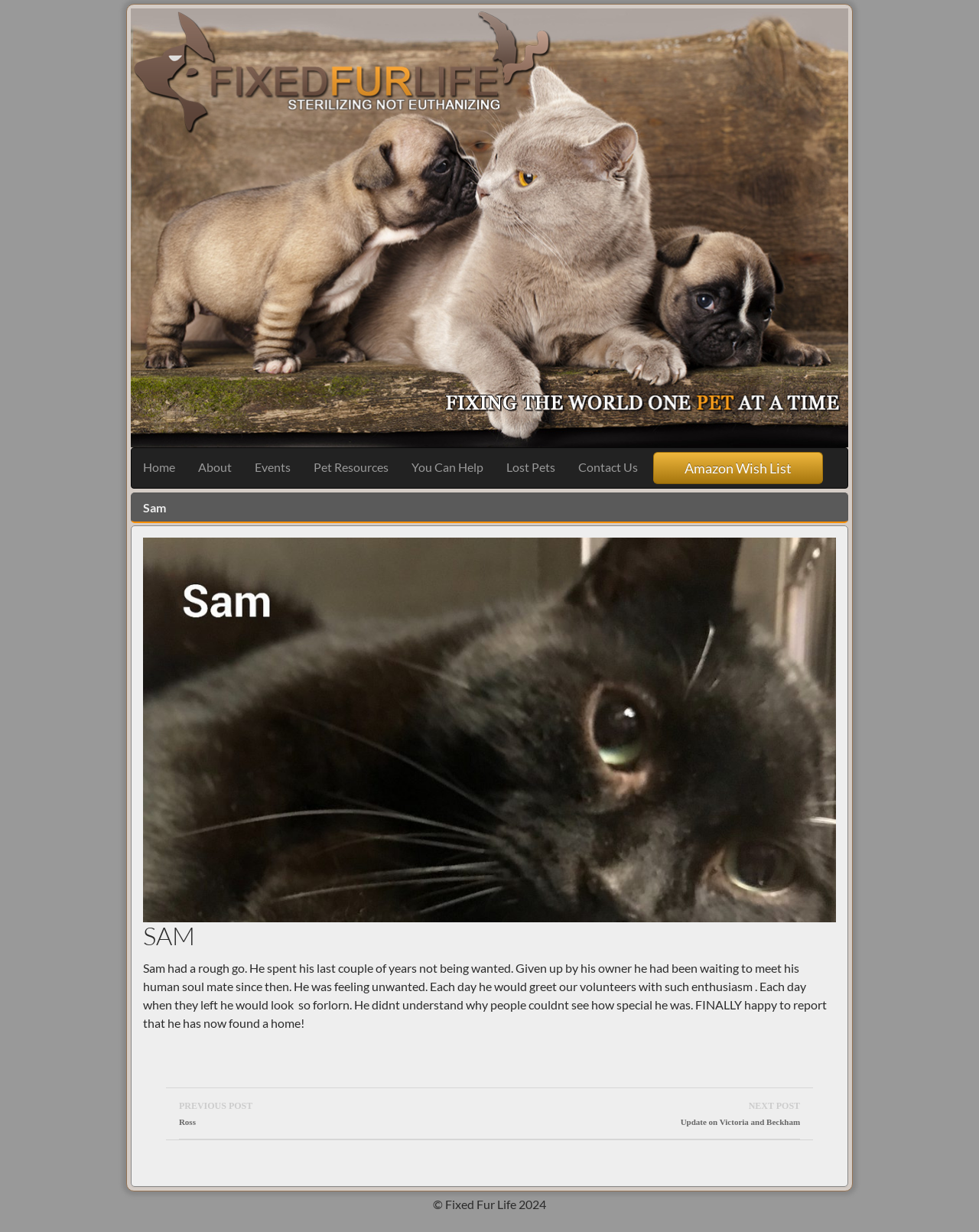Please locate the bounding box coordinates of the element that should be clicked to achieve the given instruction: "View the NEXT POST".

[0.5, 0.883, 0.817, 0.925]